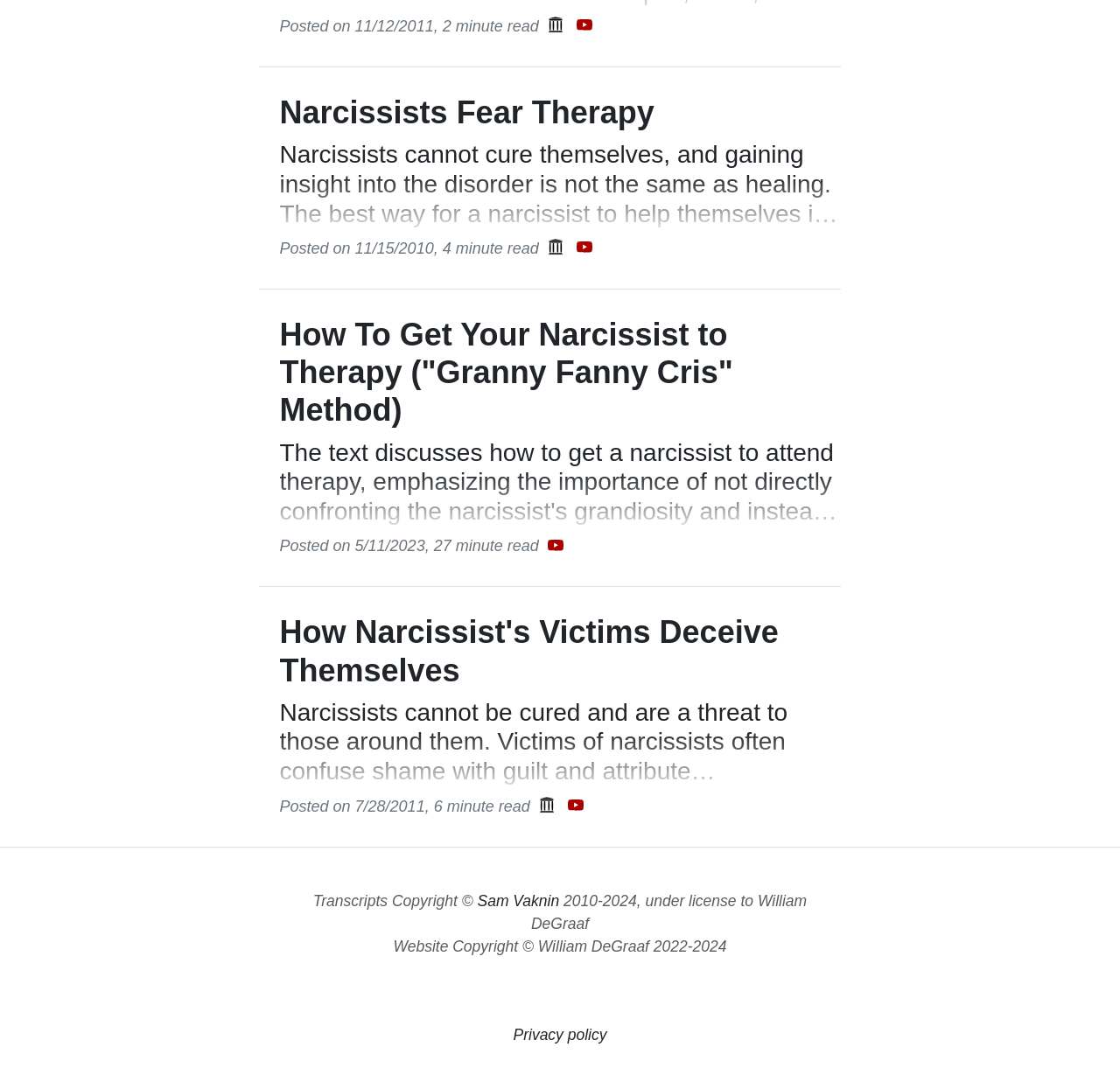Determine the bounding box coordinates for the element that should be clicked to follow this instruction: "Watch on YouTube". The coordinates should be given as four float numbers between 0 and 1, in the format [left, top, right, bottom].

[0.515, 0.014, 0.529, 0.03]